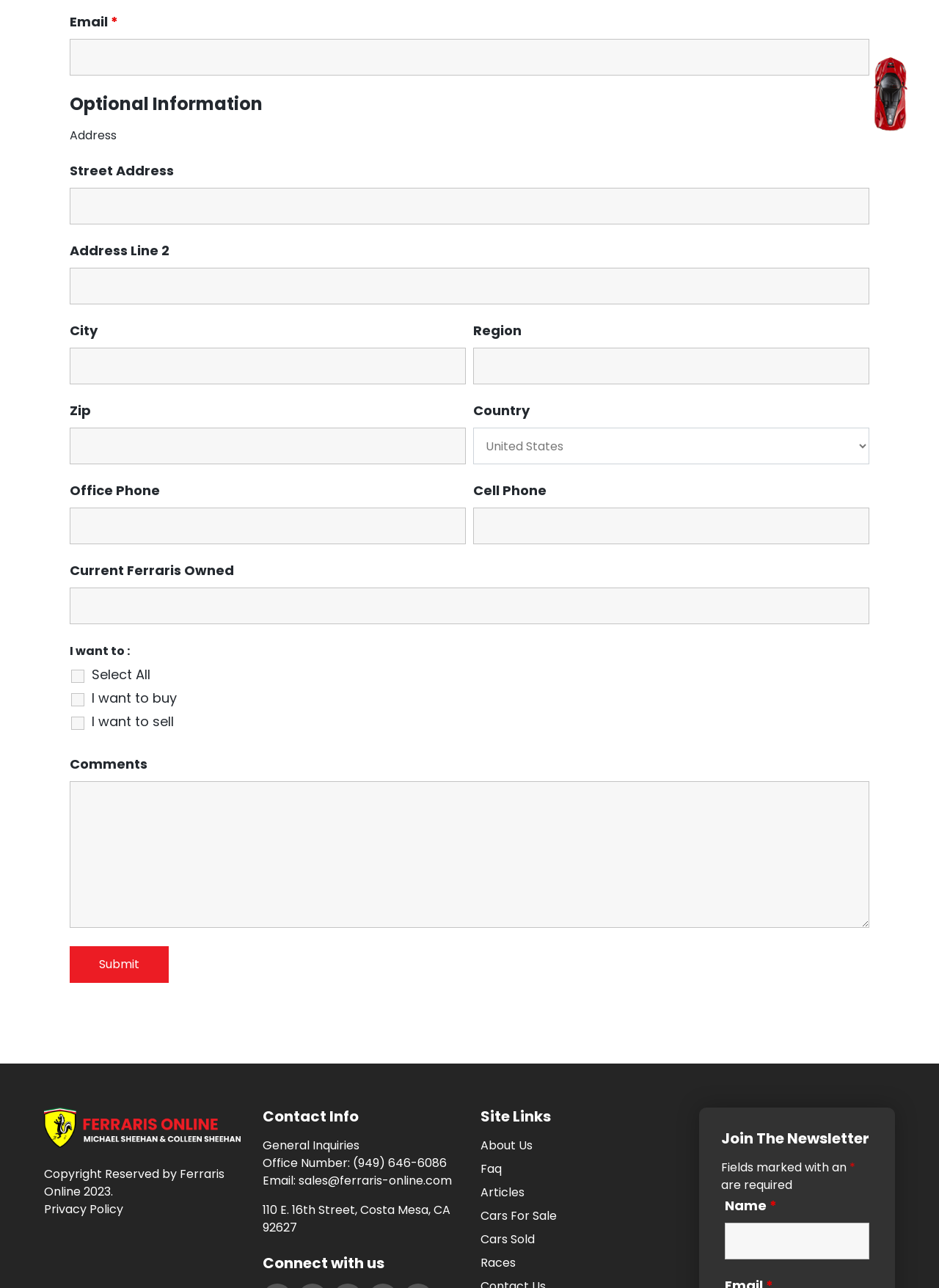Find the bounding box of the web element that fits this description: "Search".

None